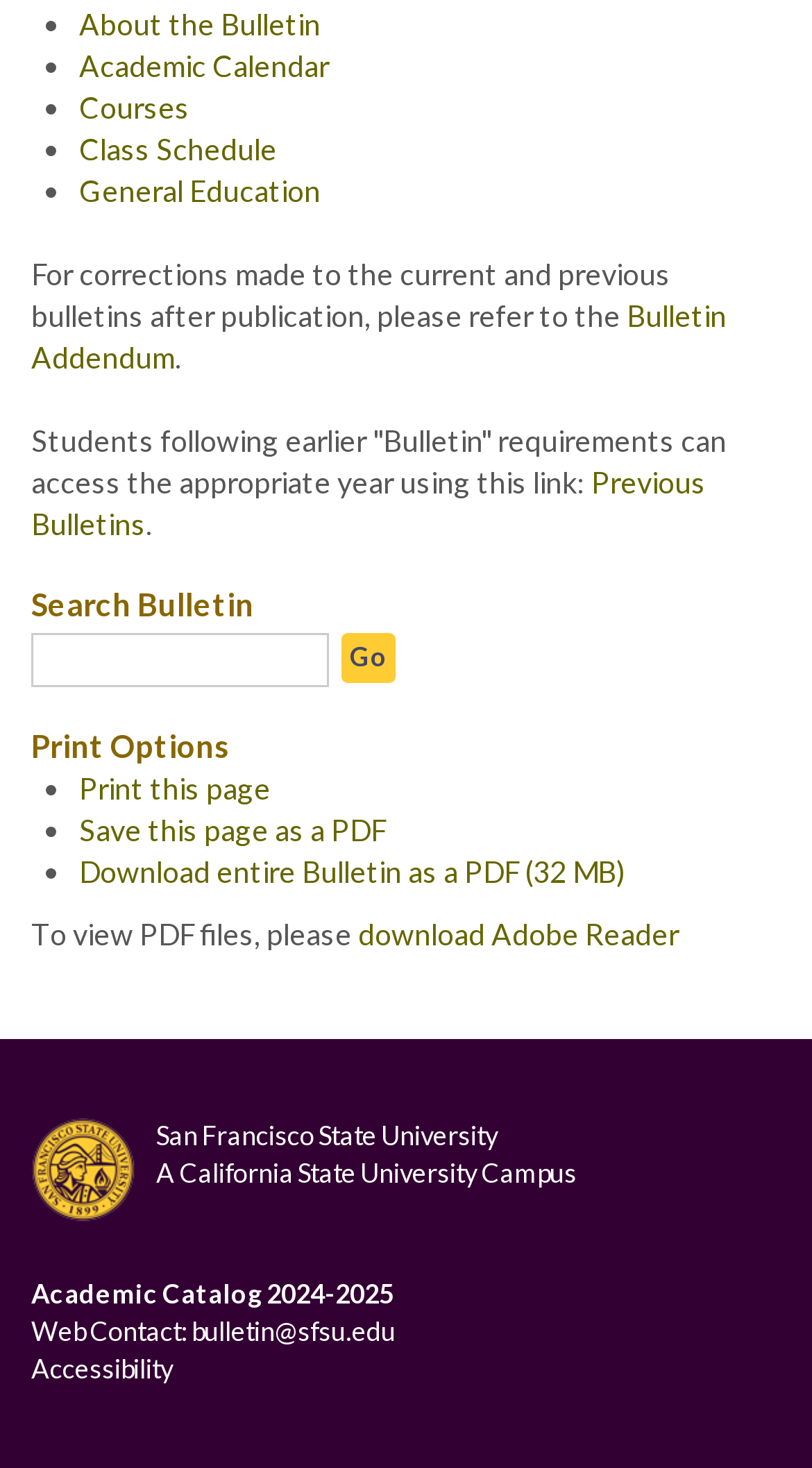Find the bounding box coordinates for the HTML element described in this sentence: "name="search" title="Search Catalog"". Provide the coordinates as four float numbers between 0 and 1, in the format [left, top, right, bottom].

[0.038, 0.431, 0.405, 0.468]